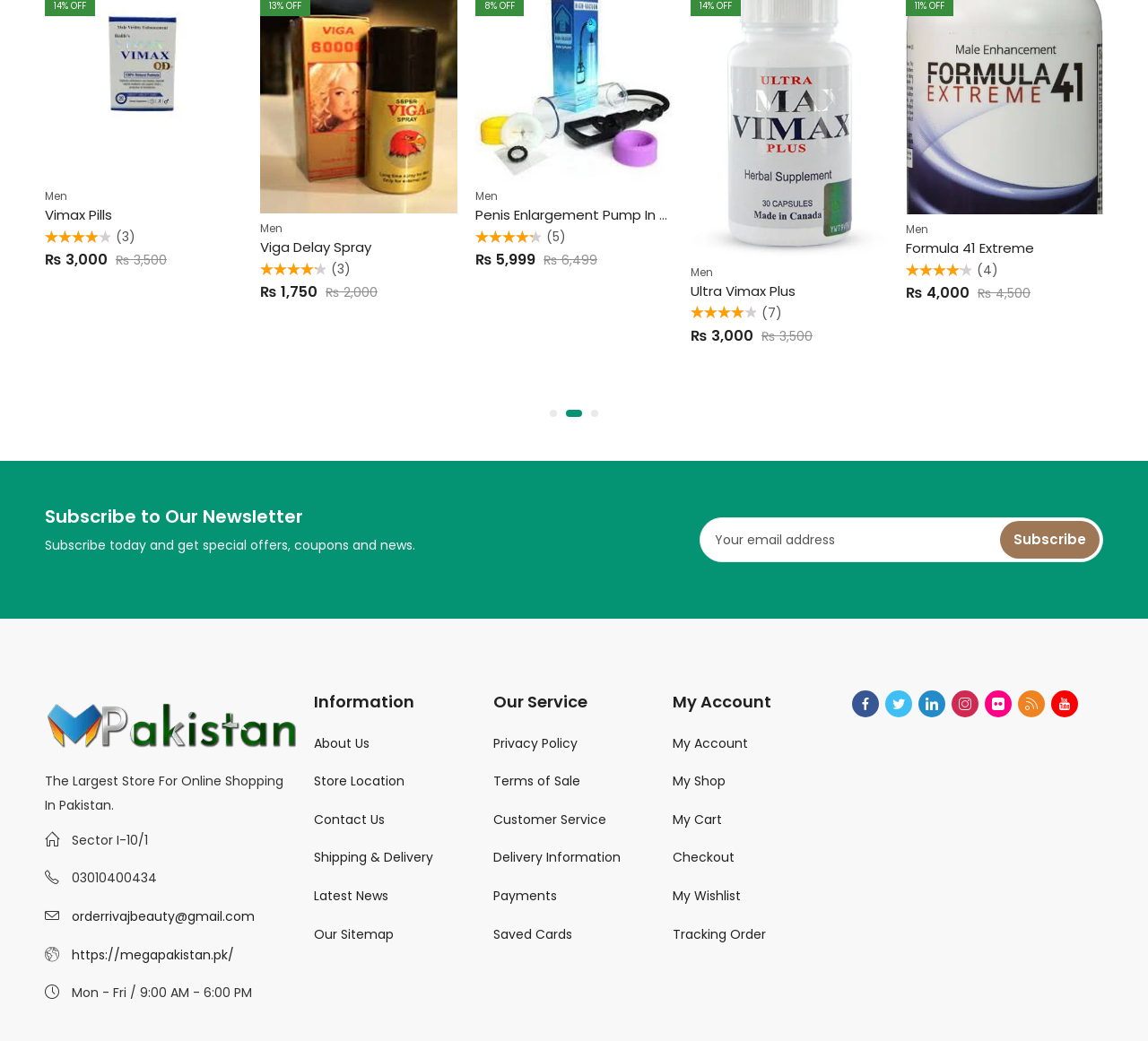Please identify the bounding box coordinates of the element on the webpage that should be clicked to follow this instruction: "Click the Subscribe button". The bounding box coordinates should be given as four float numbers between 0 and 1, formatted as [left, top, right, bottom].

[0.871, 0.501, 0.958, 0.537]